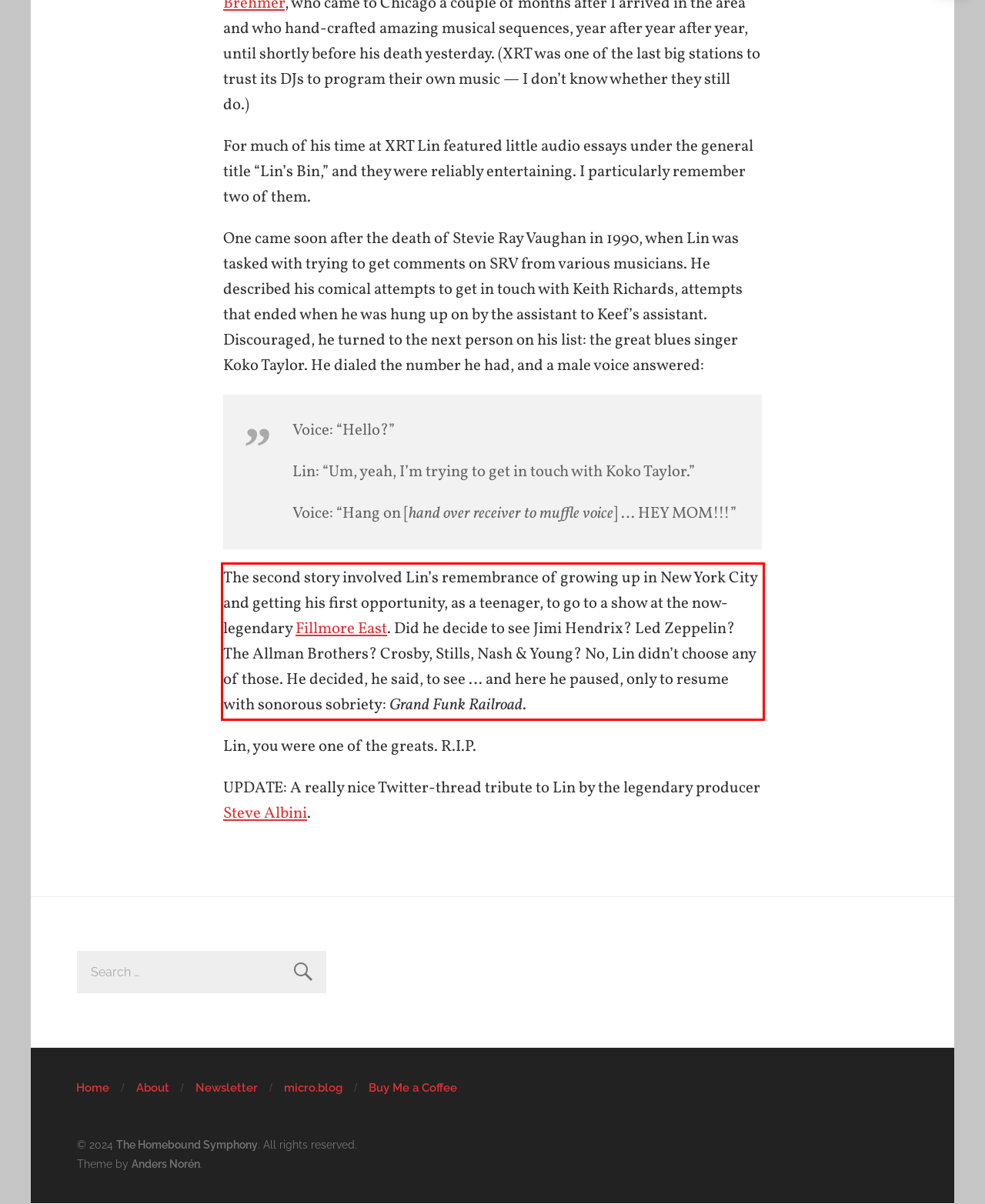Please examine the screenshot of the webpage and read the text present within the red rectangle bounding box.

The second story involved Lin’s remembrance of growing up in New York City and getting his first opportunity, as a teenager, to go to a show at the now-legendary Fillmore East. Did he decide to see Jimi Hendrix? Led Zeppelin? The Allman Brothers? Crosby, Stills, Nash & Young? No, Lin didn’t choose any of those. He decided, he said, to see … and here he paused, only to resume with sonorous sobriety: Grand Funk Railroad.